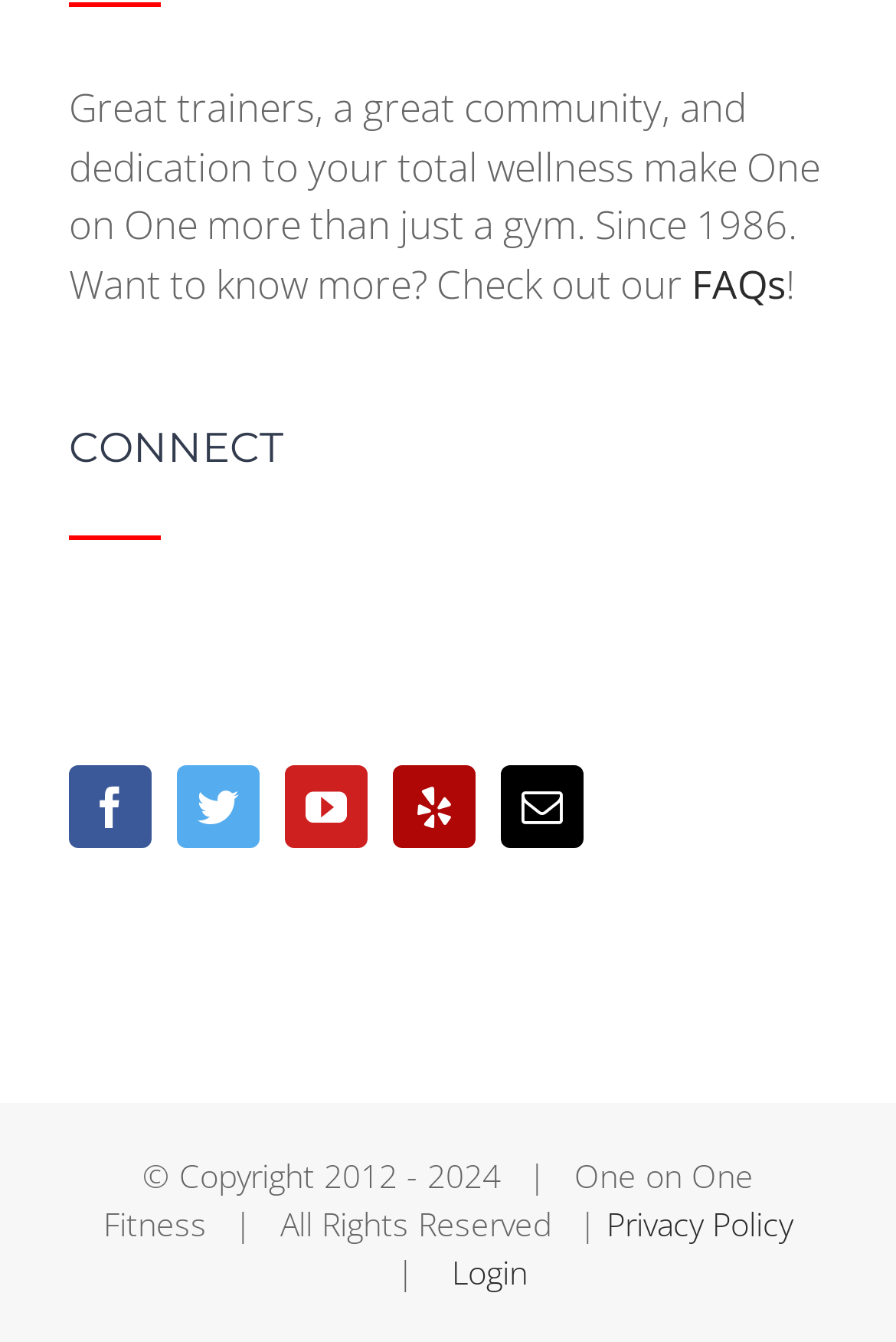Please answer the following question using a single word or phrase: 
What is the purpose of the 'Login' link?

To log in to the website